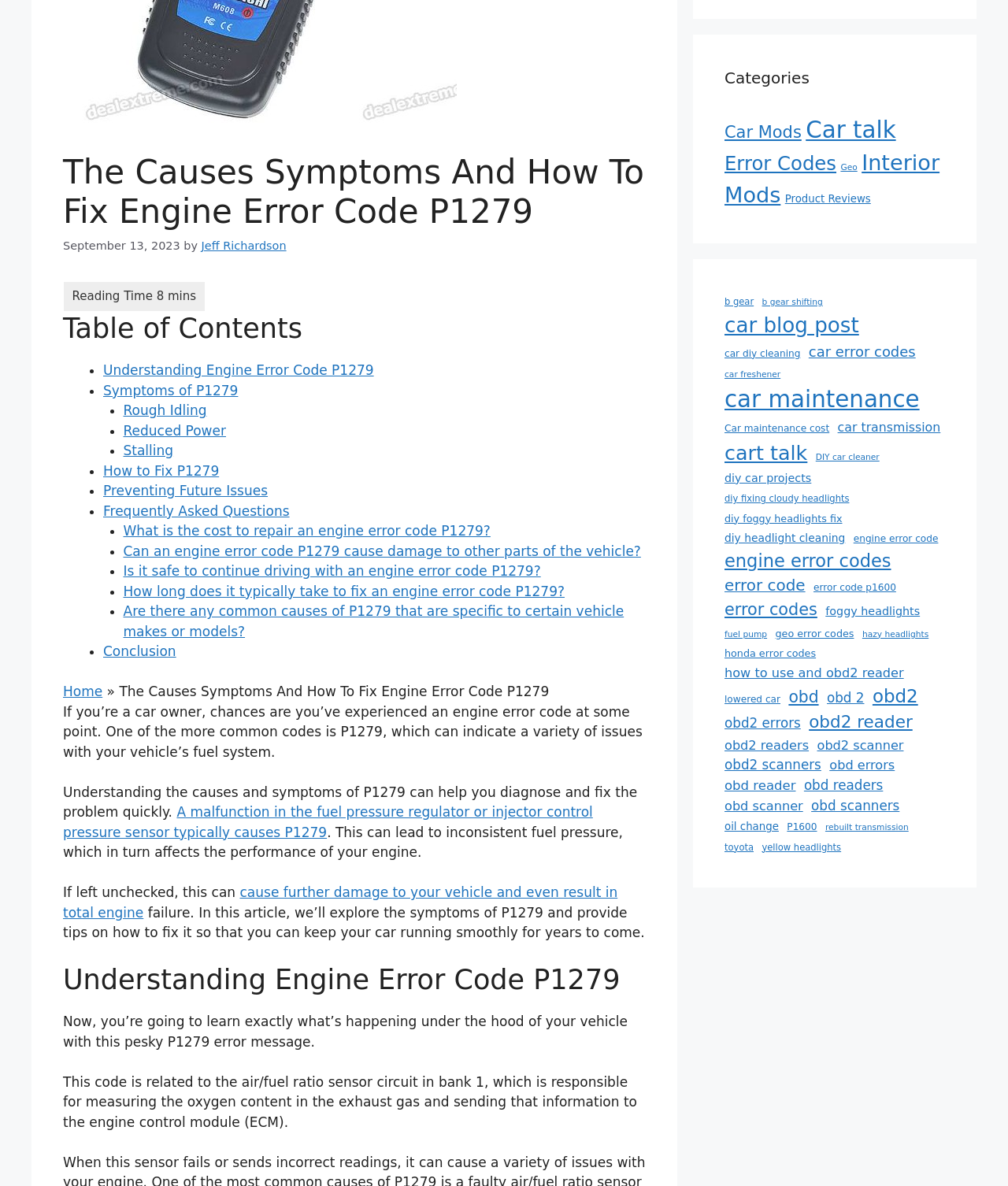Identify the bounding box for the described UI element. Provide the coordinates in (top-left x, top-left y, bottom-right x, bottom-right y) format with values ranging from 0 to 1: obd

[0.782, 0.578, 0.812, 0.598]